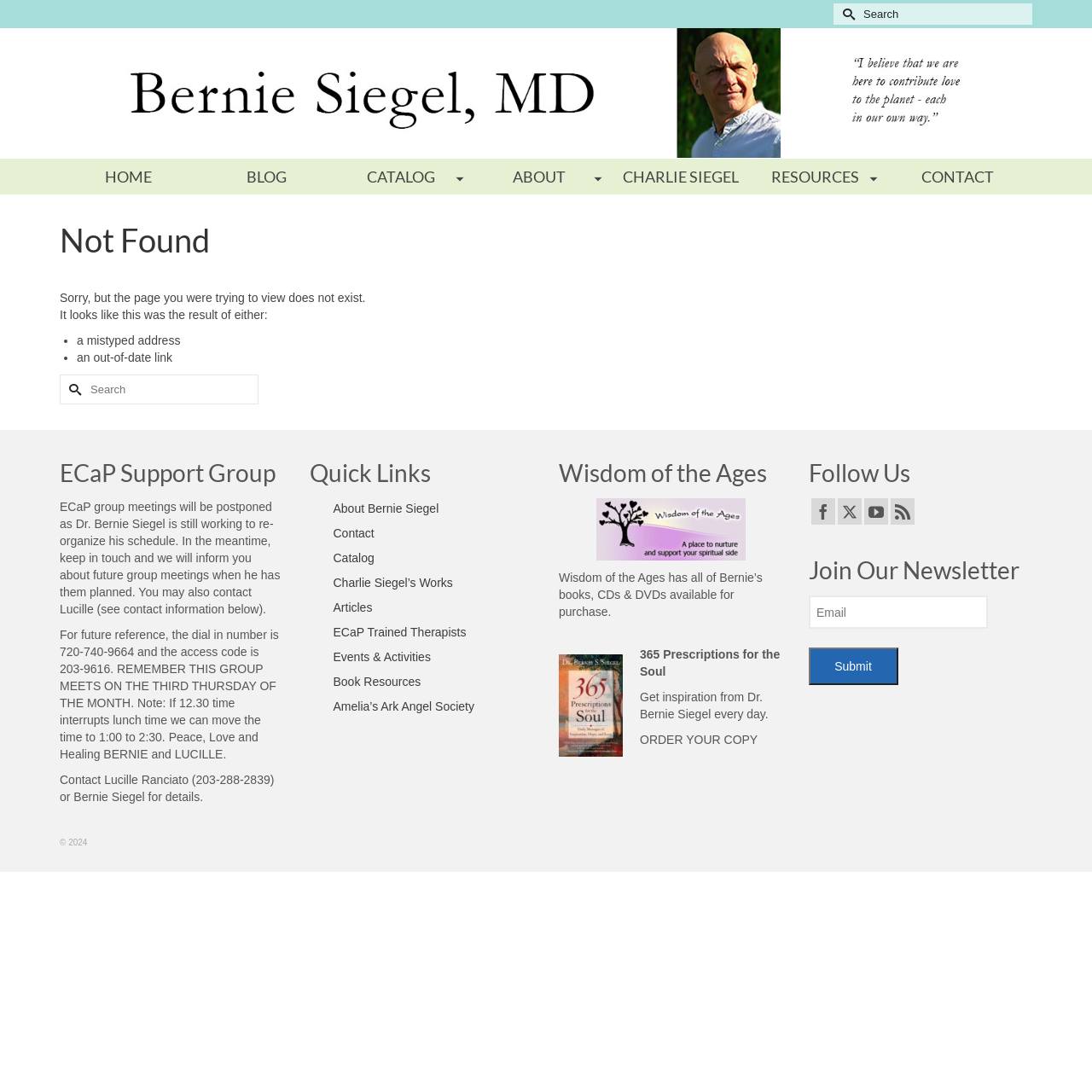What is the name of the support group mentioned?
Please answer the question with a single word or phrase, referencing the image.

ECaP Support Group